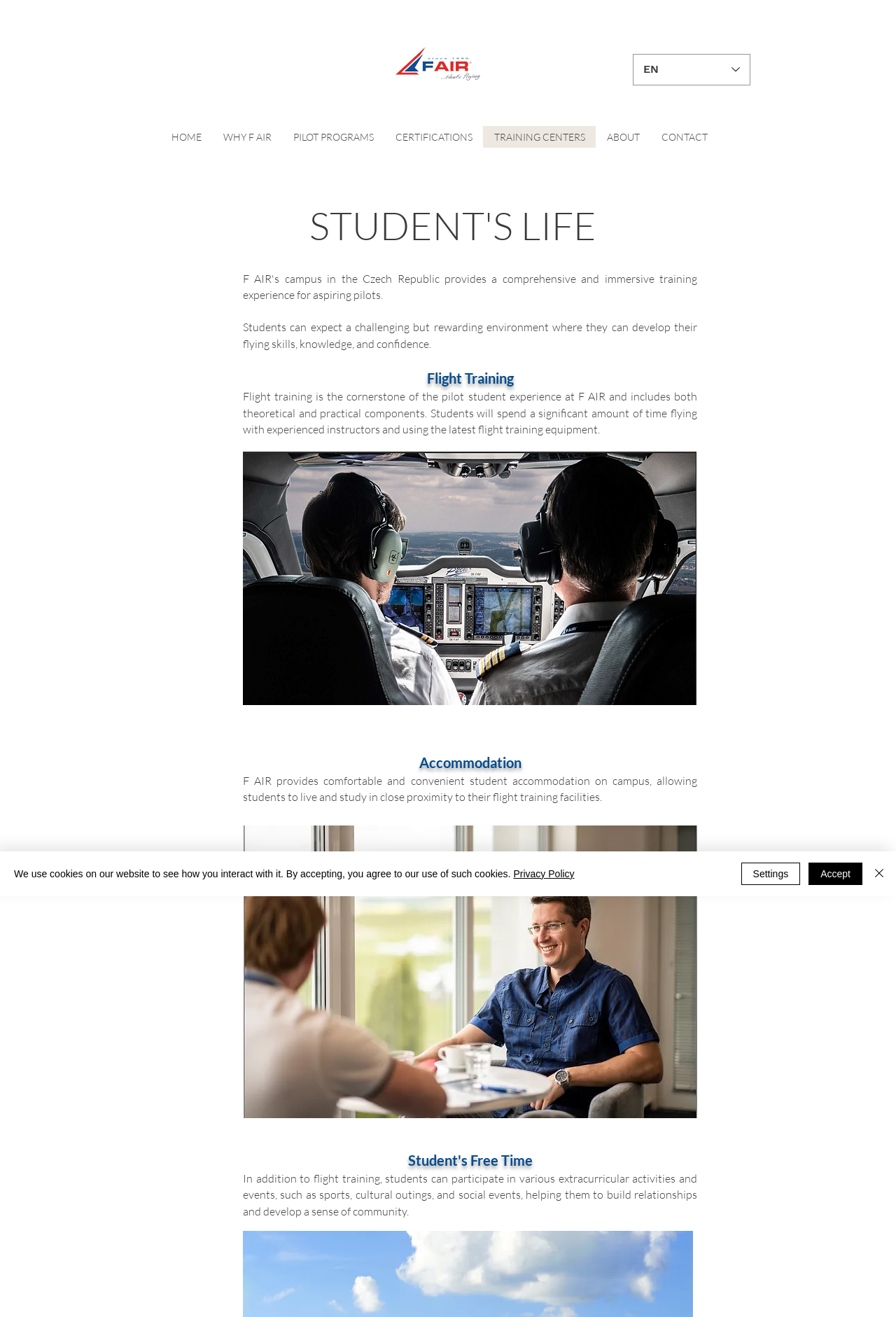What is the purpose of the language selector?
Please use the image to deliver a detailed and complete answer.

The language selector is a combobox with the text 'EN' indicating that English is the currently selected language. Its purpose is to allow users to select their preferred language for the website.